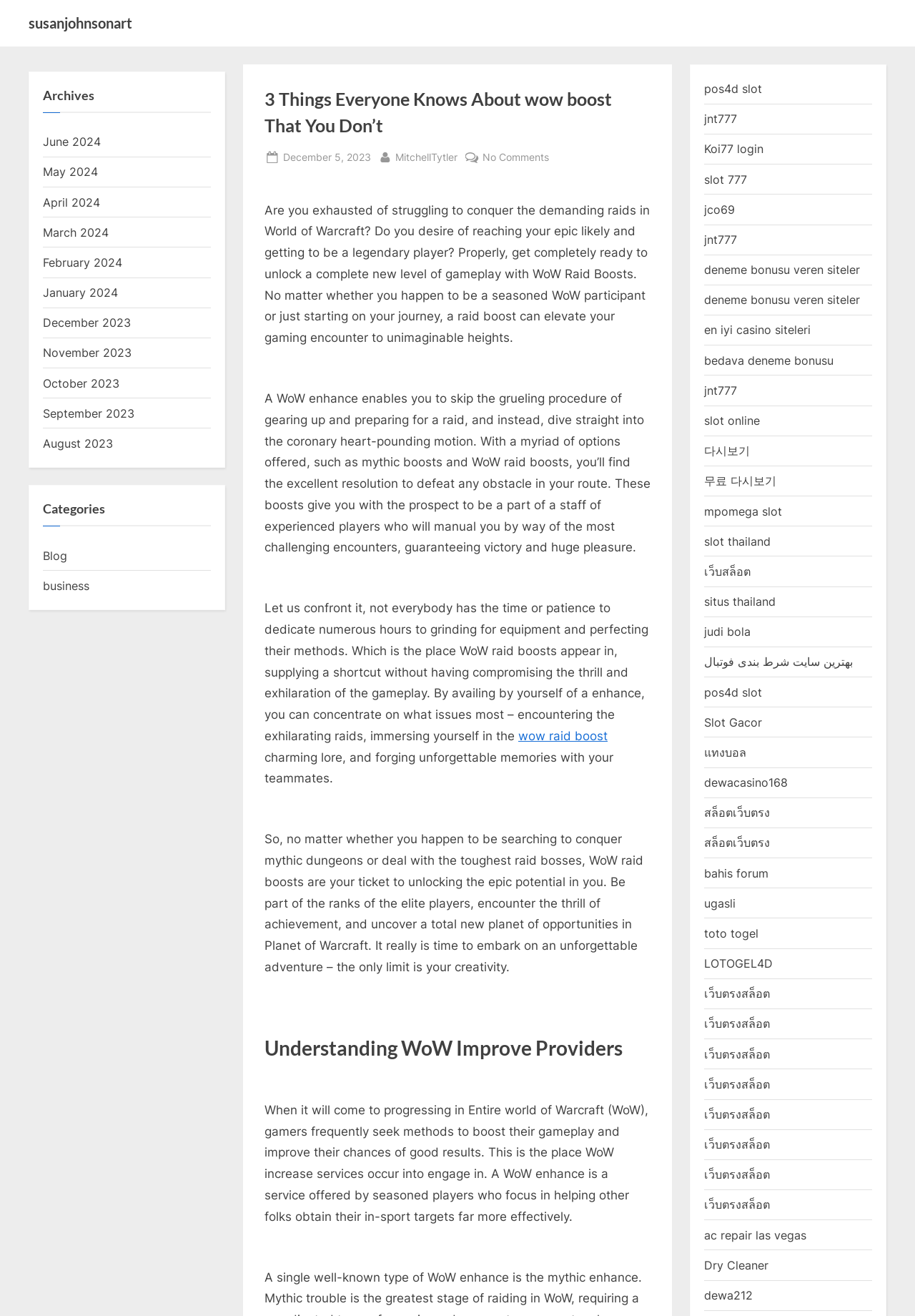Please specify the bounding box coordinates of the clickable region to carry out the following instruction: "View the archives". The coordinates should be four float numbers between 0 and 1, in the format [left, top, right, bottom].

[0.047, 0.065, 0.23, 0.086]